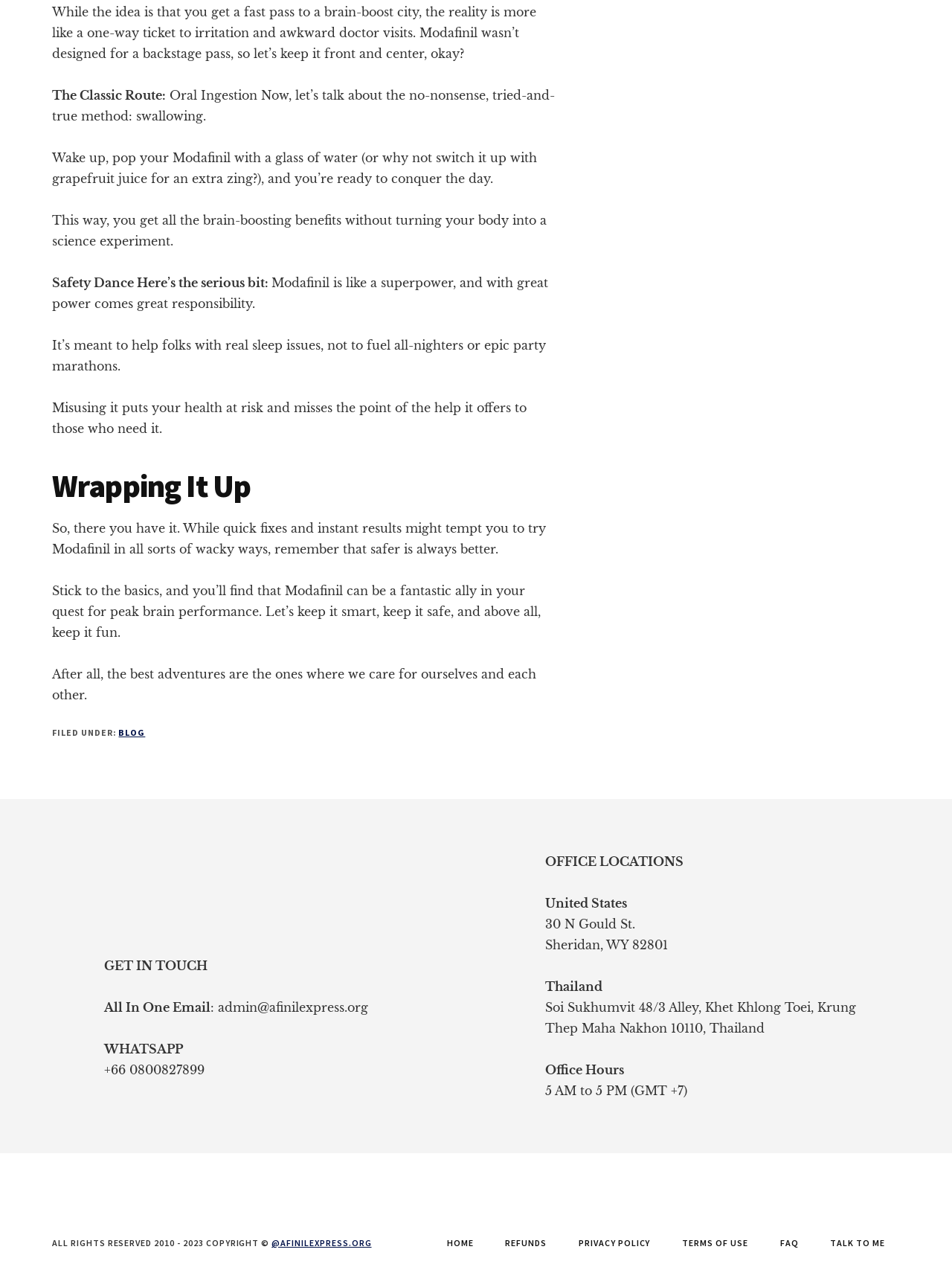Identify the bounding box coordinates for the region to click in order to carry out this instruction: "Click the 'BLOG' link". Provide the coordinates using four float numbers between 0 and 1, formatted as [left, top, right, bottom].

[0.125, 0.575, 0.153, 0.584]